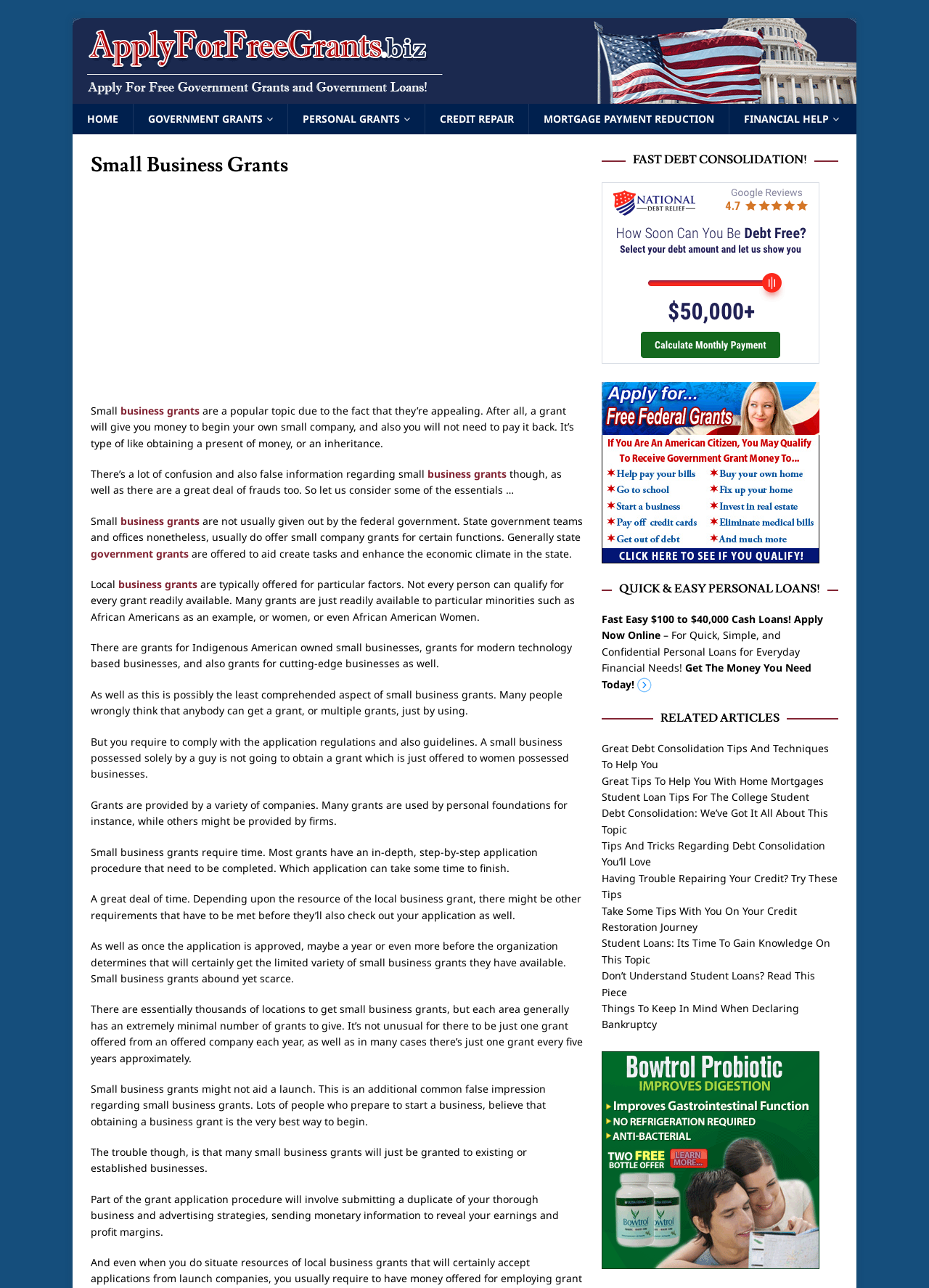Please provide the main heading of the webpage content.

Small Business Grants